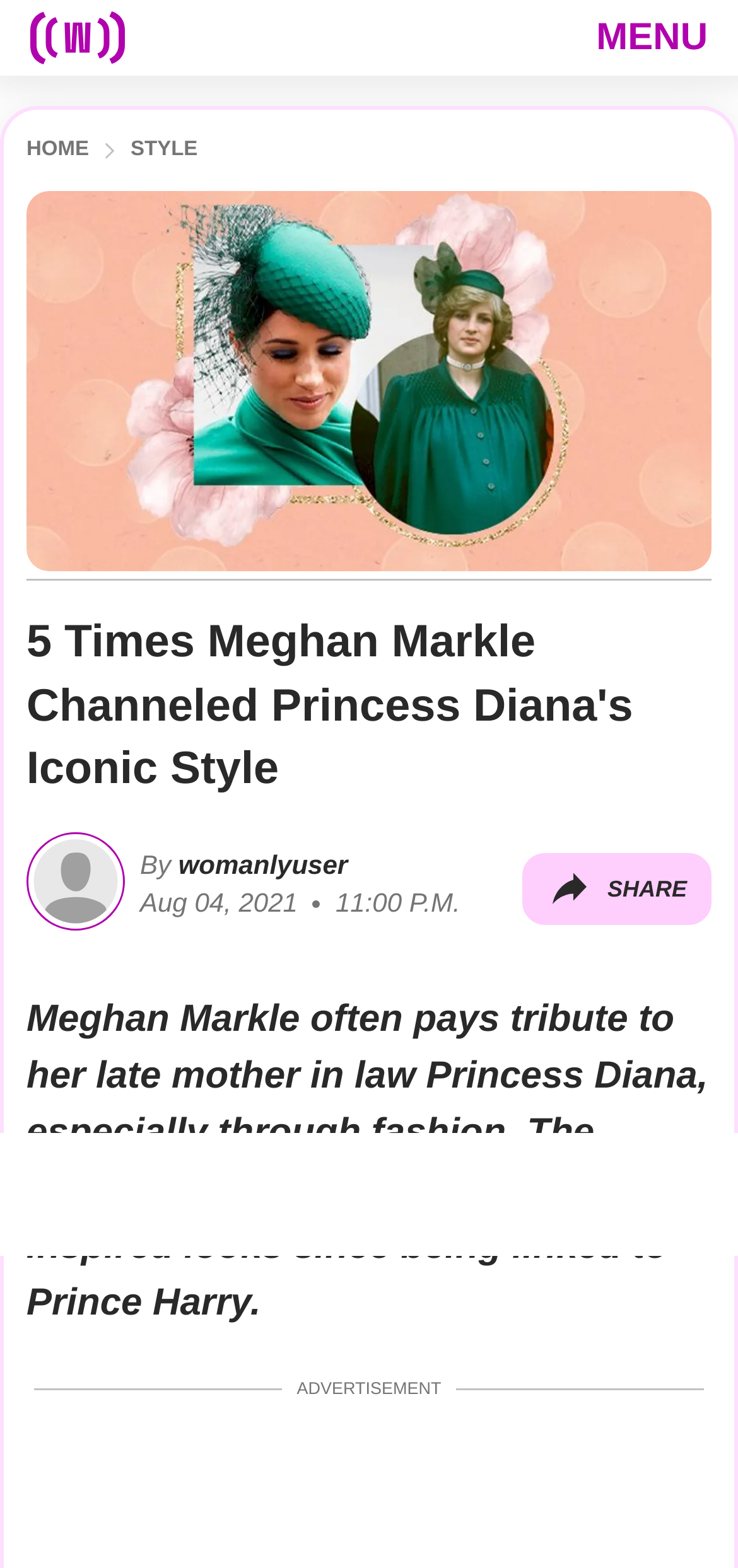Determine the coordinates of the bounding box that should be clicked to complete the instruction: "Learn about Eurostar Academy". The coordinates should be represented by four float numbers between 0 and 1: [left, top, right, bottom].

None